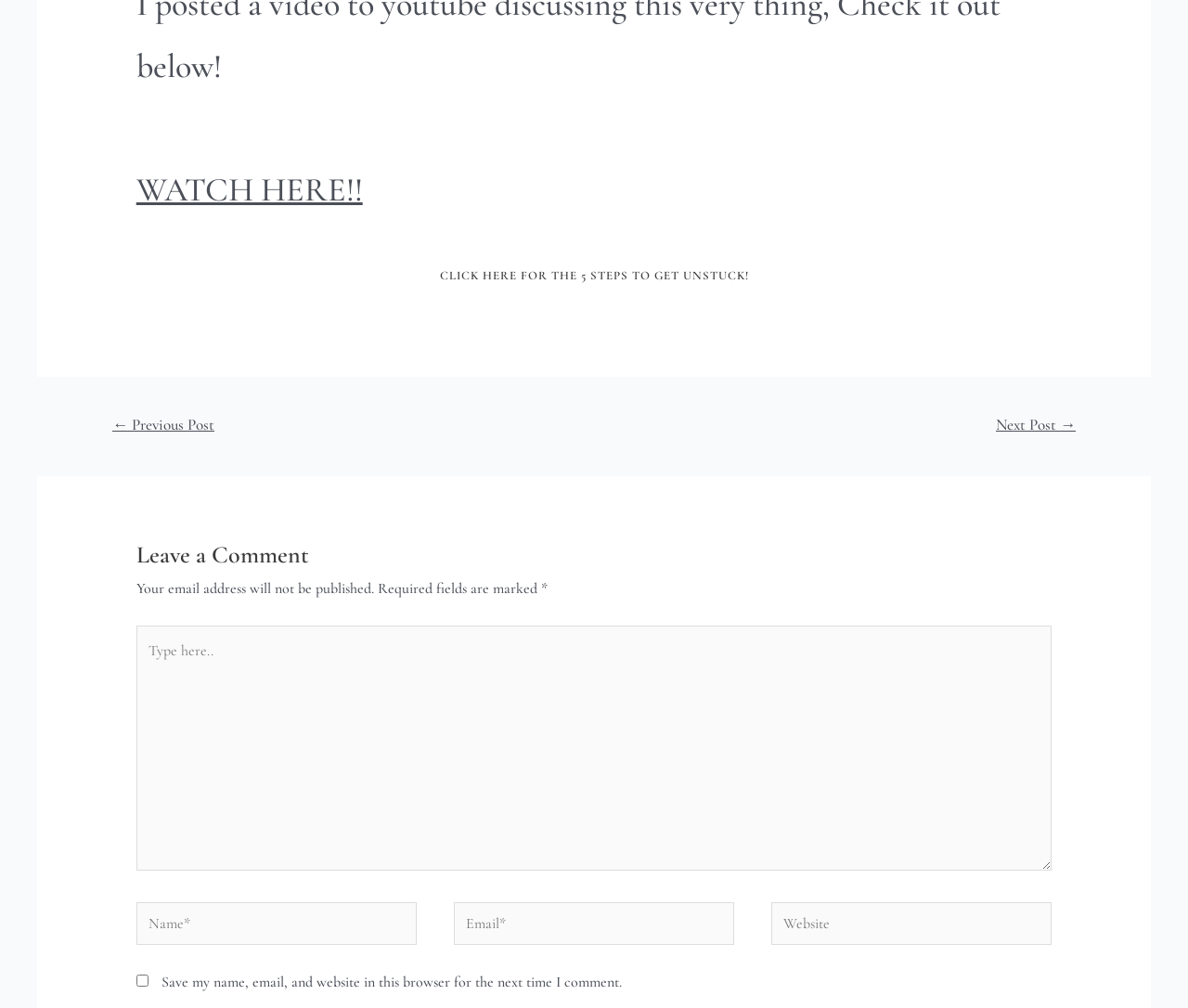Give a concise answer using one word or a phrase to the following question:
What is the purpose of the section with the heading 'Leave a Comment'?

To leave a comment